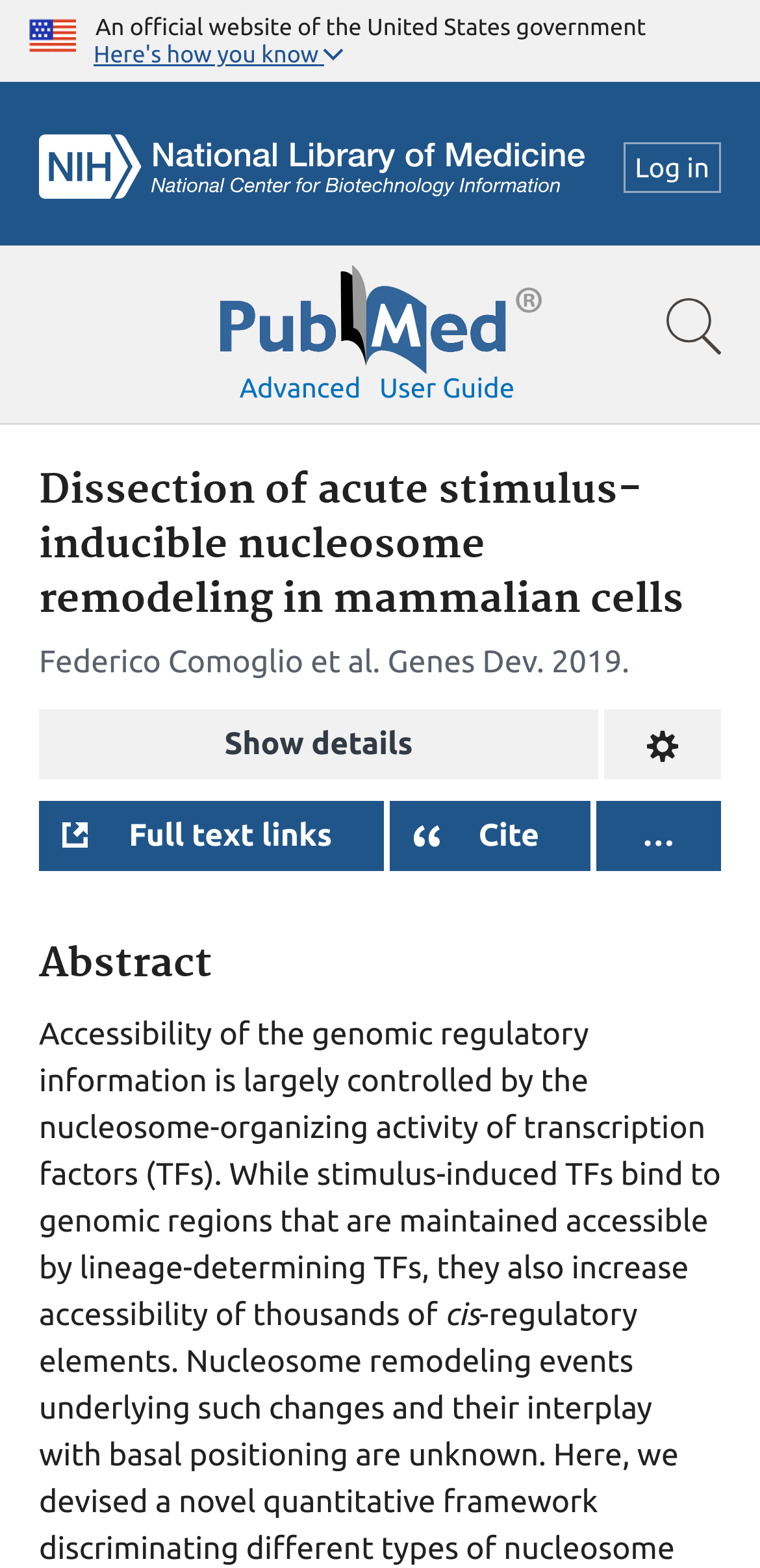Can you find and provide the main heading text of this webpage?

Dissection of acute stimulus-inducible nucleosome remodeling in mammalian cells